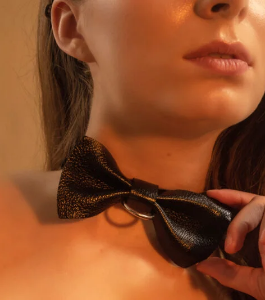What is the purpose of the metallic ring?
Please respond to the question with a detailed and well-explained answer.

The metallic ring in the center of the choker suggests functionality and design versatility, implying that the choker can be adjusted or customized to fit different neck sizes or styles.